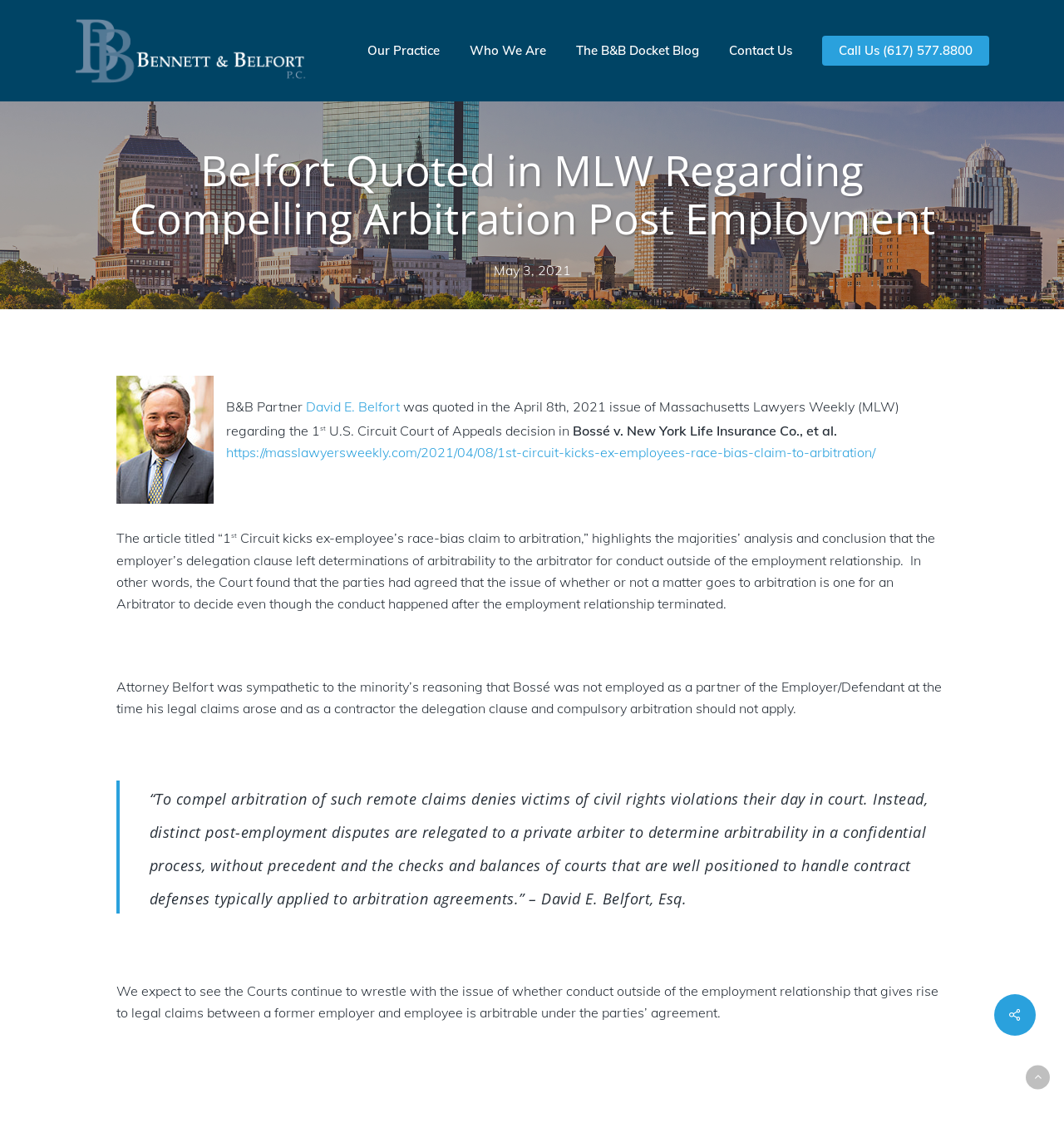Please specify the bounding box coordinates of the region to click in order to perform the following instruction: "Read the article on Massachusetts Lawyers Weekly".

[0.212, 0.396, 0.823, 0.41]